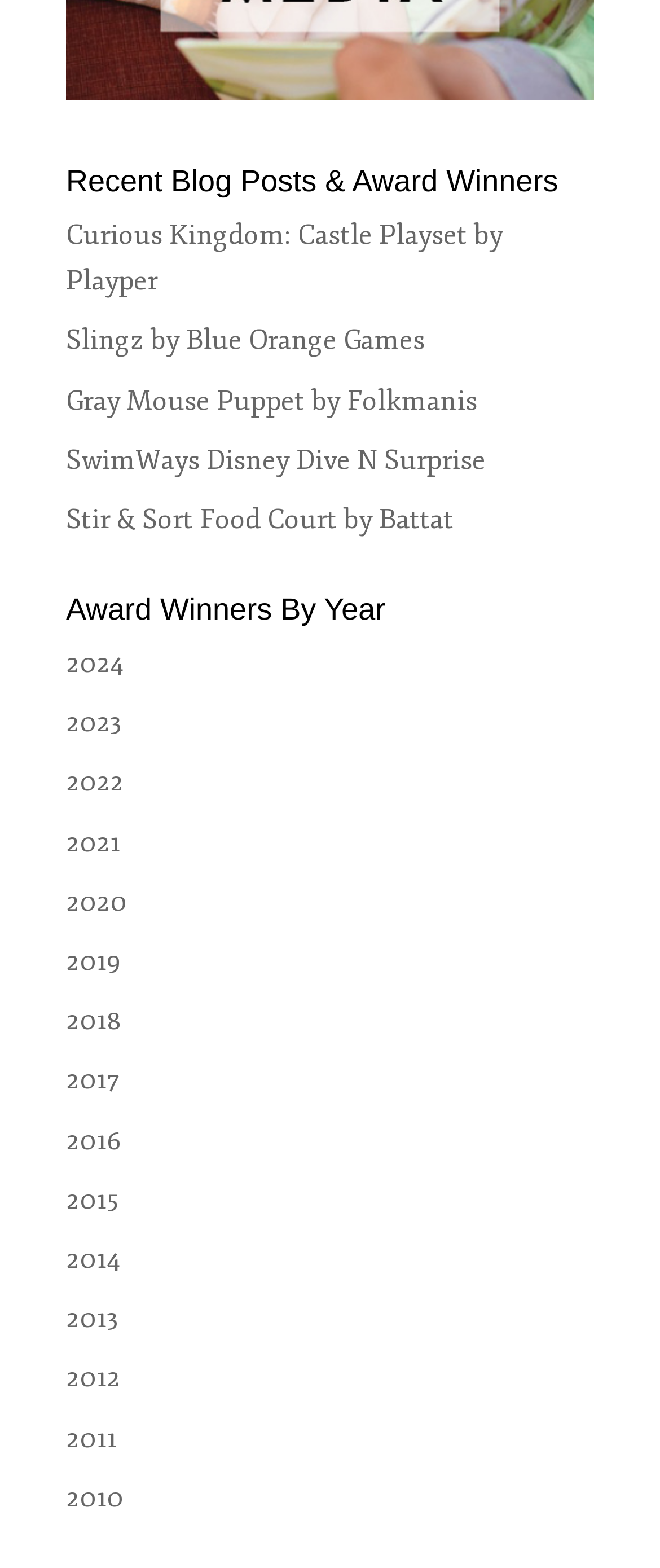Predict the bounding box coordinates of the UI element that matches this description: "alt="books media award winners"". The coordinates should be in the format [left, top, right, bottom] with each value between 0 and 1.

[0.1, 0.047, 0.9, 0.069]